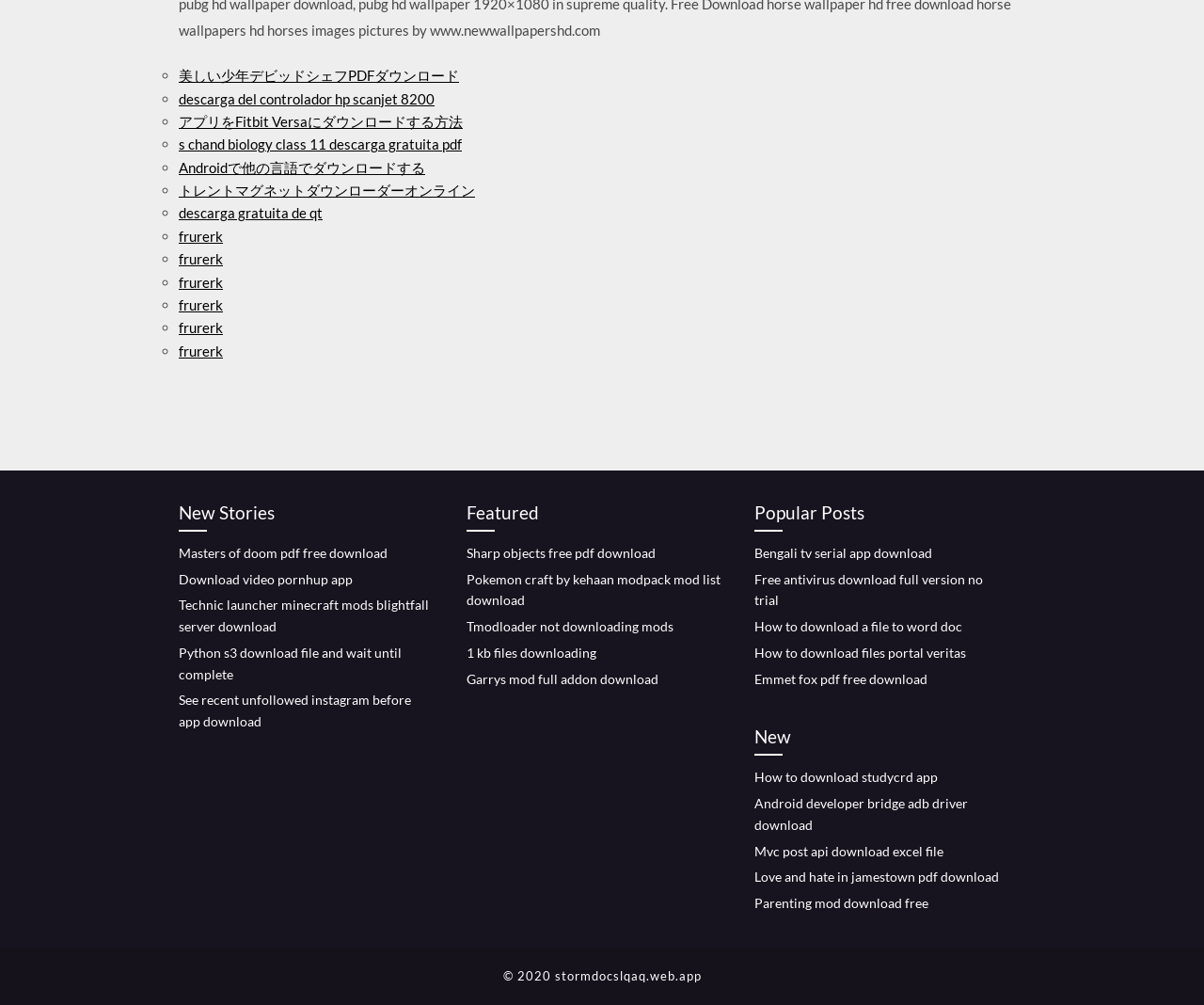Please identify the bounding box coordinates of the element's region that I should click in order to complete the following instruction: "Download Masters of doom pdf". The bounding box coordinates consist of four float numbers between 0 and 1, i.e., [left, top, right, bottom].

[0.148, 0.542, 0.322, 0.558]